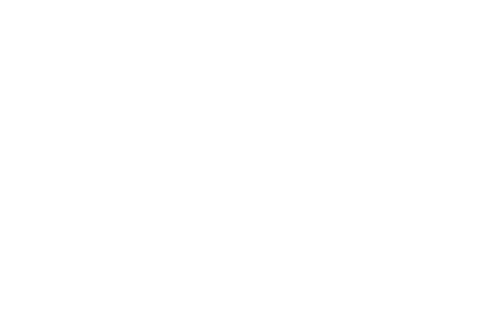Offer an in-depth caption for the image presented.

The image features an engaging visual representation related to the topic of "5 Best Instagram Hashtag Generator Tools." It likely showcases an array of tools designed to enhance Instagram engagement by offering effective hashtag suggestions, reflecting the content of an article aimed at helping users maximize their reach on the platform. This visual likely emphasizes design elements that resonate with social media marketing, making it visually appealing and relevant to its intended audience.